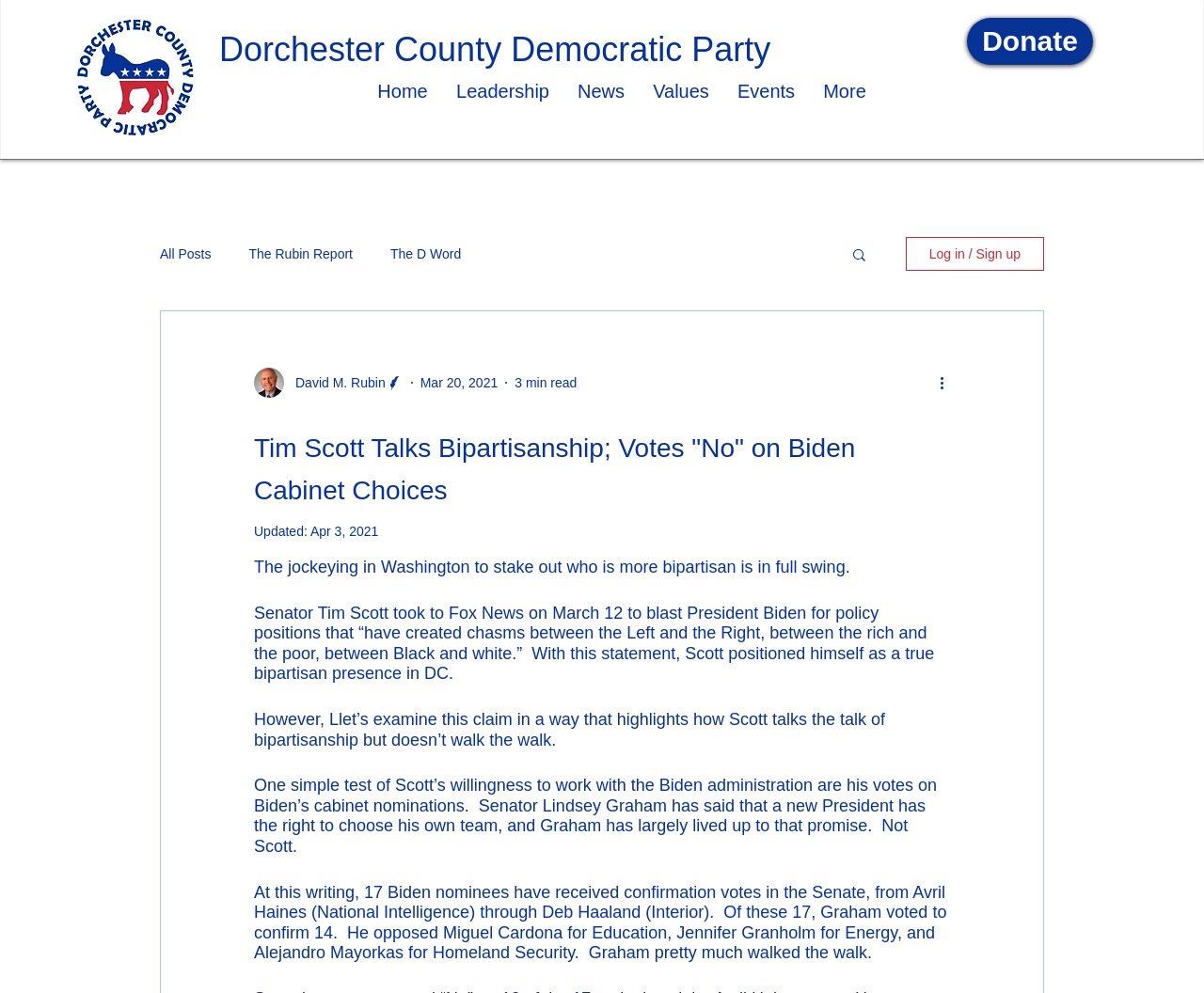Identify the bounding box coordinates of the region that should be clicked to execute the following instruction: "Log in or sign up".

[0.752, 0.239, 0.867, 0.273]